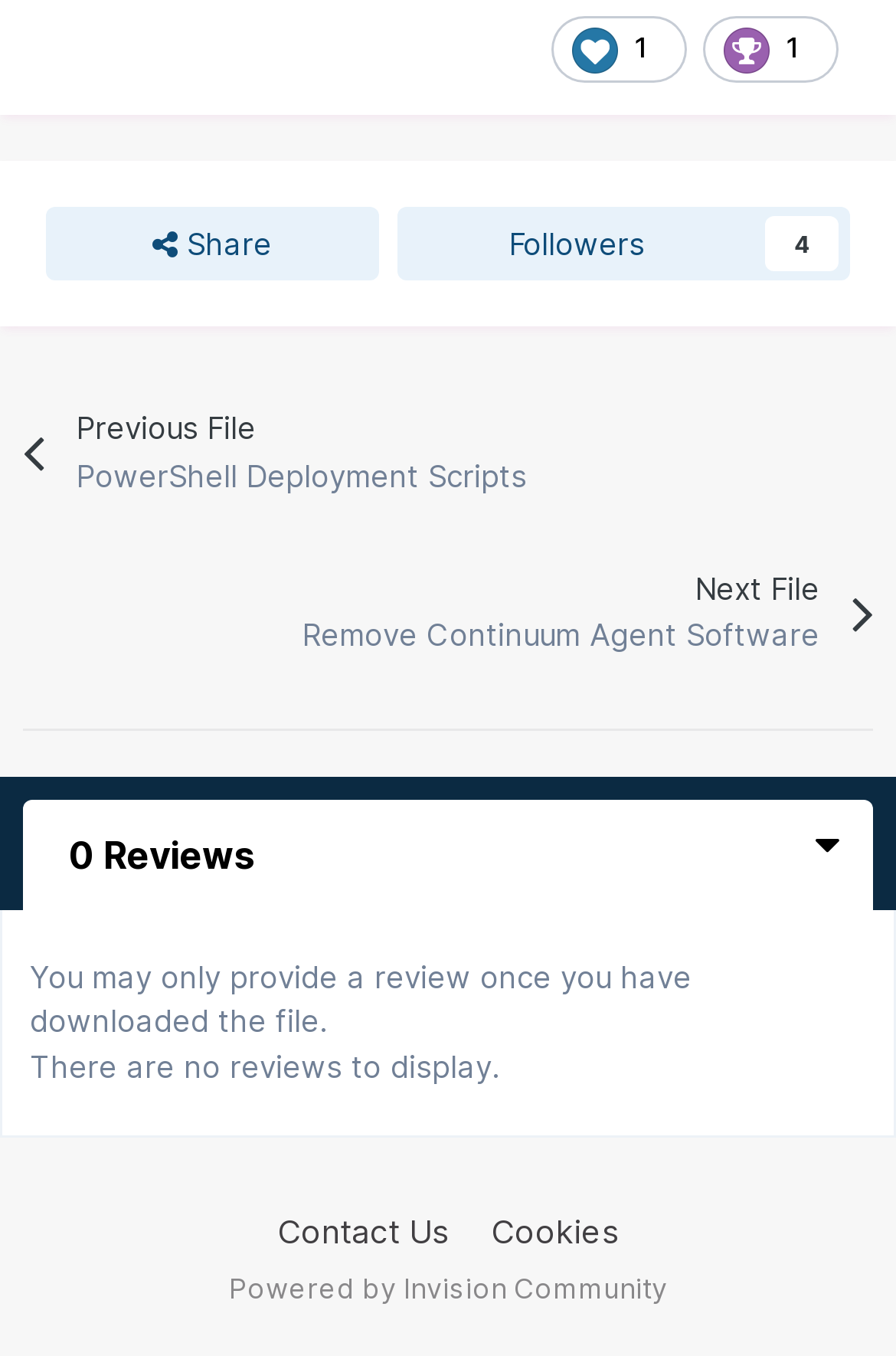How many reviews are displayed?
Based on the content of the image, thoroughly explain and answer the question.

I found the answer by looking at the StaticText element with the text 'There are no reviews to display.' which indicates that there are no reviews displayed.